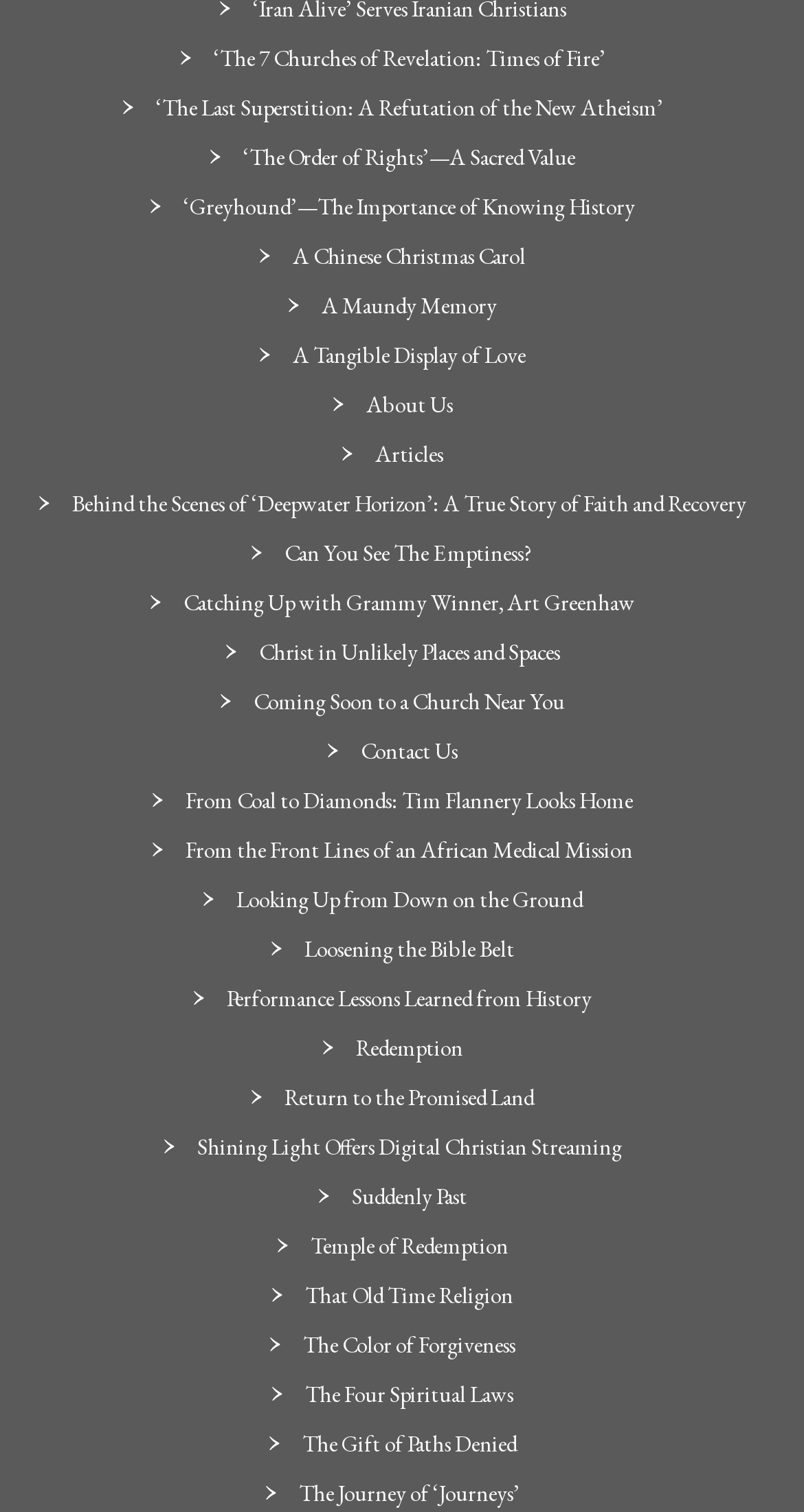Please locate the bounding box coordinates of the element's region that needs to be clicked to follow the instruction: "Learn about 'The Last Superstition: A Refutation of the New Atheism'". The bounding box coordinates should be provided as four float numbers between 0 and 1, i.e., [left, top, right, bottom].

[0.194, 0.061, 0.824, 0.08]